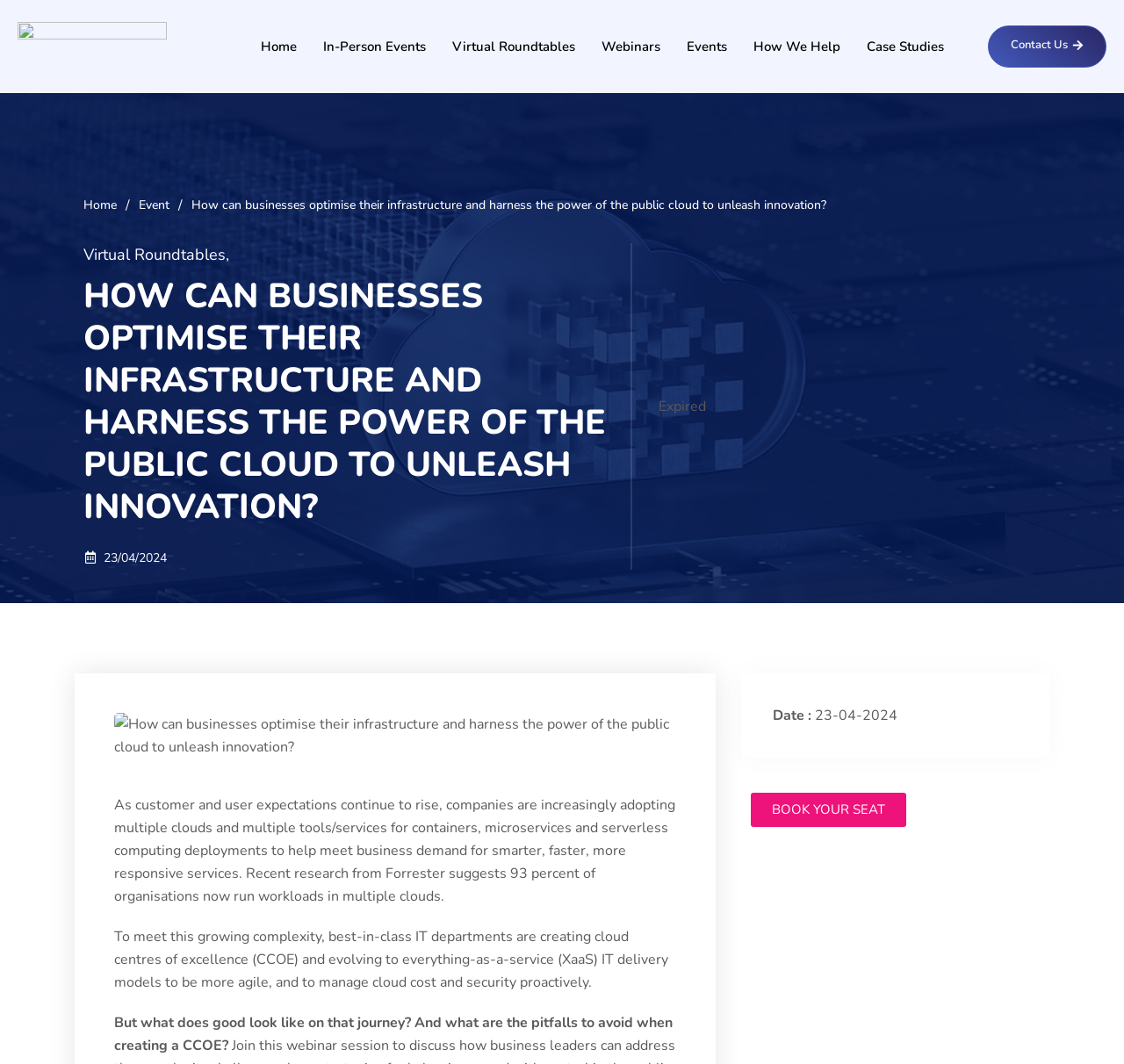Predict the bounding box of the UI element based on the description: "Virtual Roundtables". The coordinates should be four float numbers between 0 and 1, formatted as [left, top, right, bottom].

[0.391, 0.023, 0.523, 0.064]